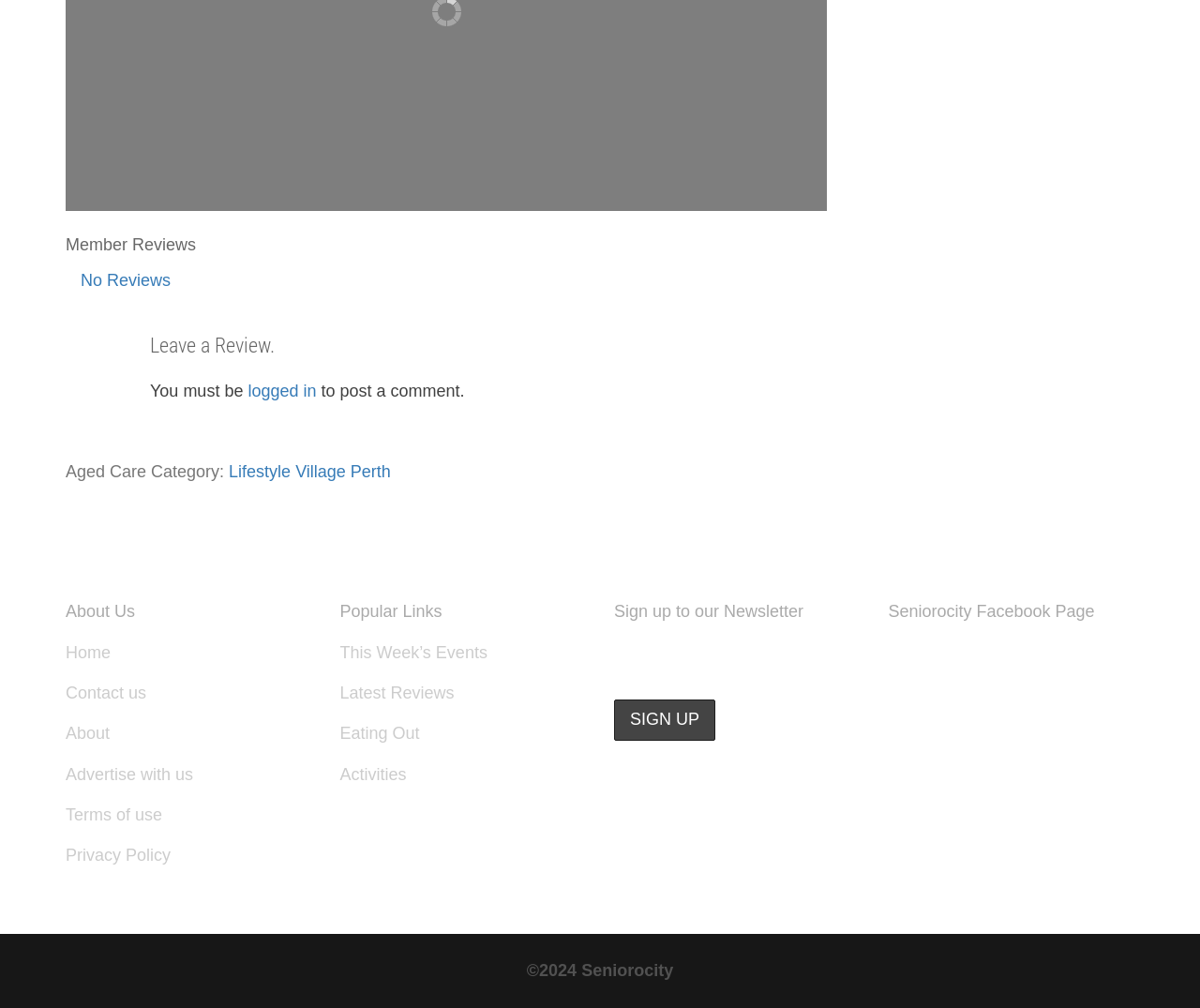Could you provide the bounding box coordinates for the portion of the screen to click to complete this instruction: "Click on 'Contact us'"?

[0.055, 0.678, 0.122, 0.697]